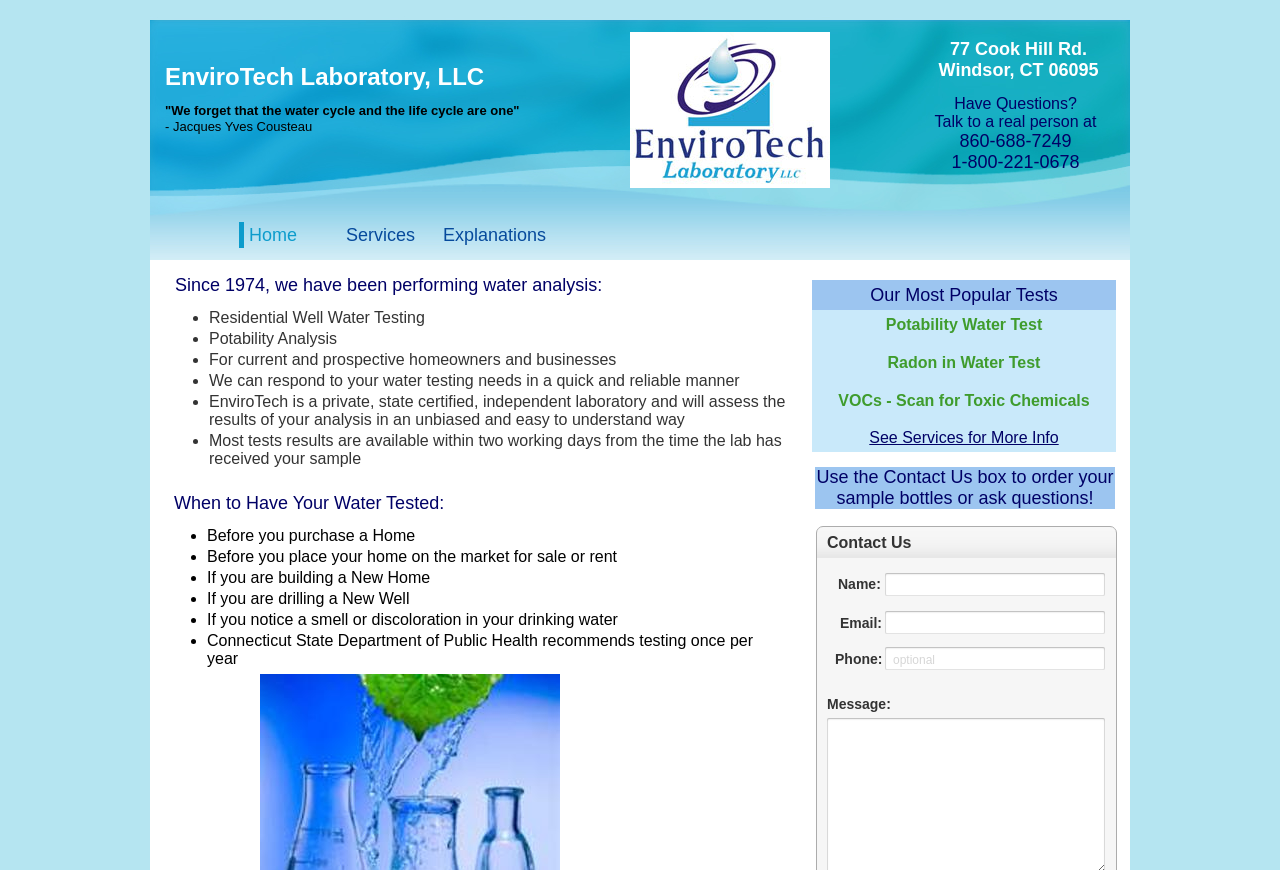What is the address of the company?
Answer the question in a detailed and comprehensive manner.

The address of the company is found in the StaticText elements with the texts '77 Cook Hill Rd.' and 'Windsor, CT 06095' at the top of the webpage.